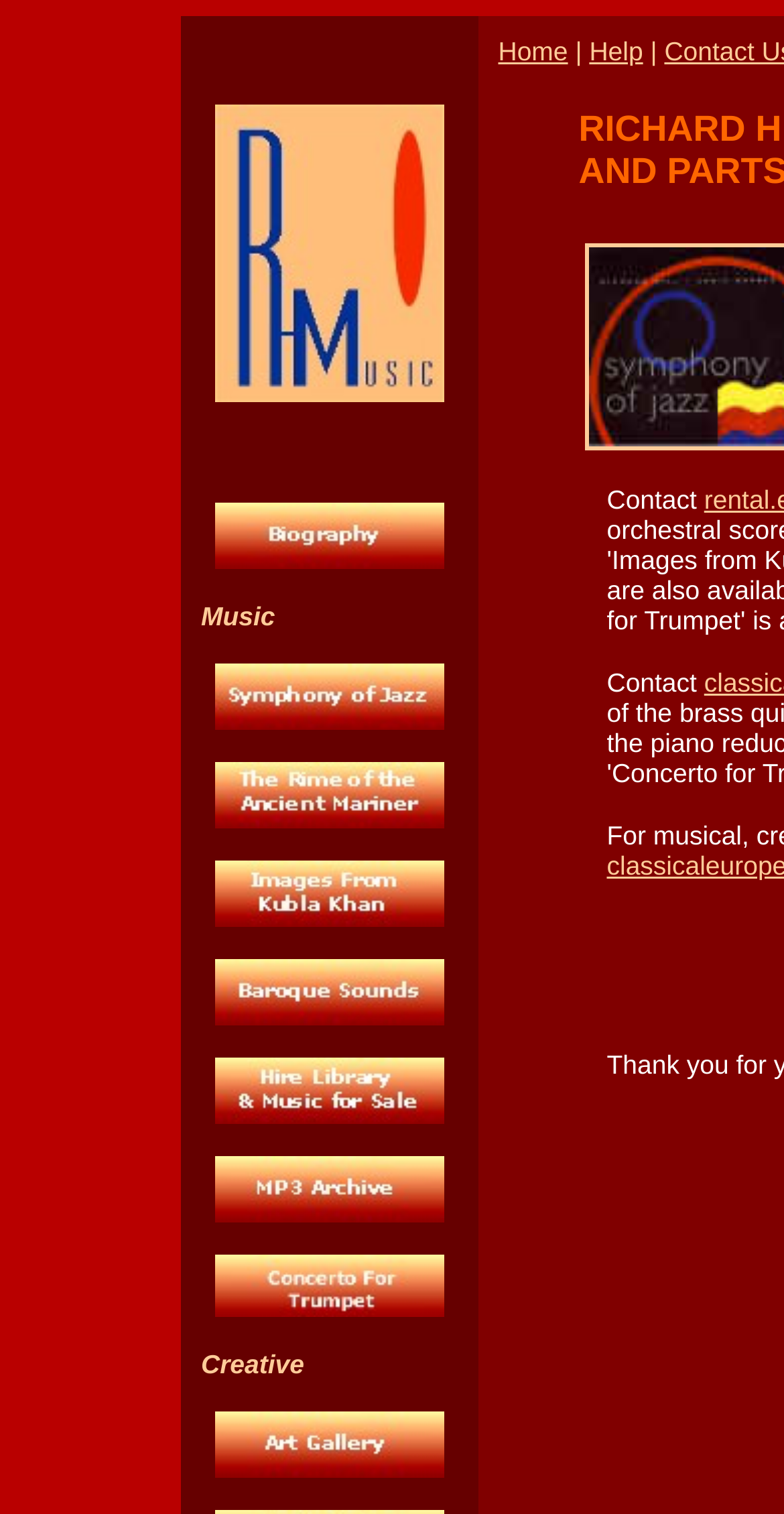What is the title or heading displayed on the webpage?

RICHARD HILL MUSIC HIRE LIBRARY. ORCHESTRAL SCORES AND PARTS AND MUSIC FOR SALE.